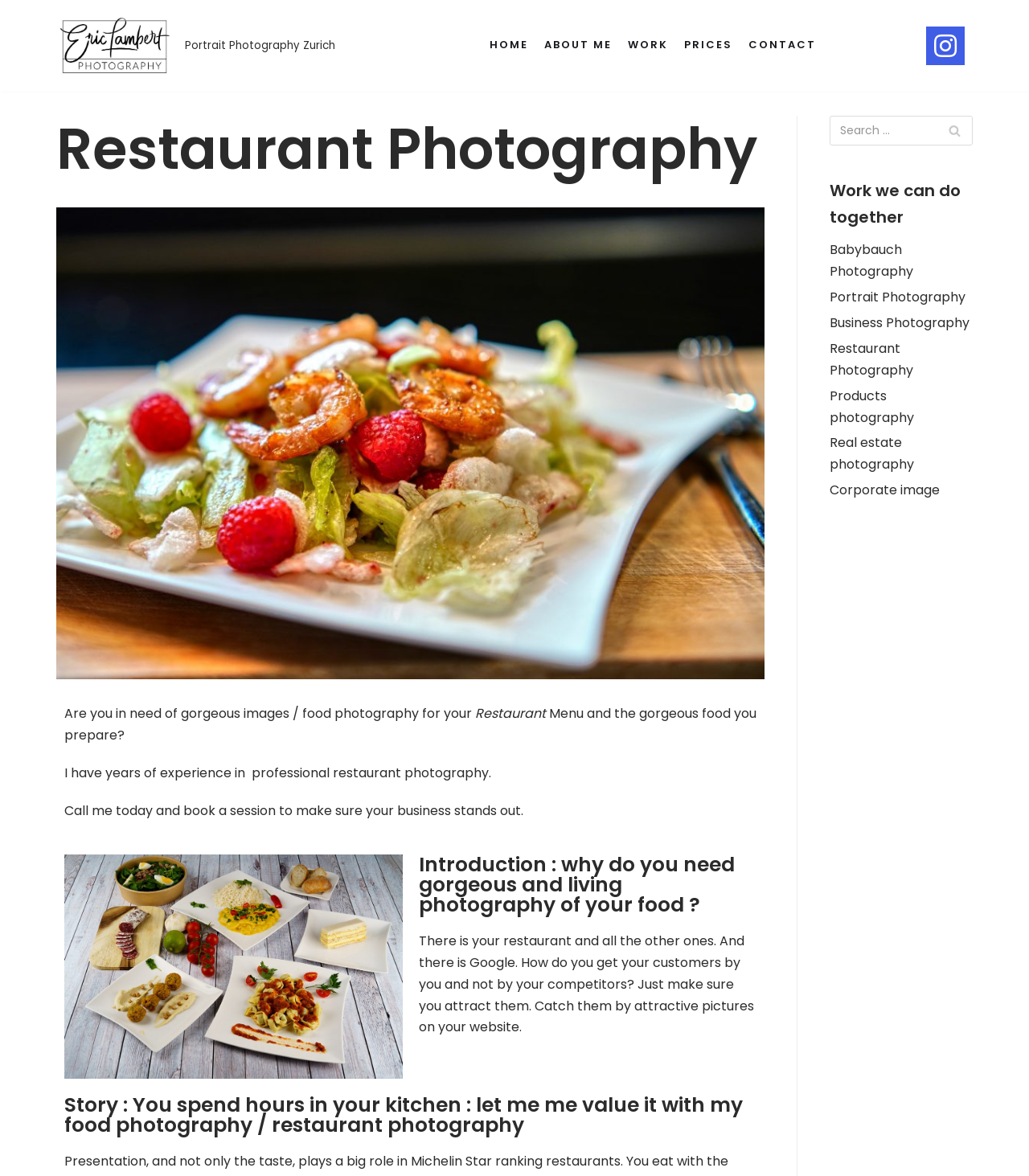Find the bounding box coordinates for the area that should be clicked to accomplish the instruction: "Visit the 'Restaurant Photography' page".

[0.806, 0.288, 0.888, 0.322]